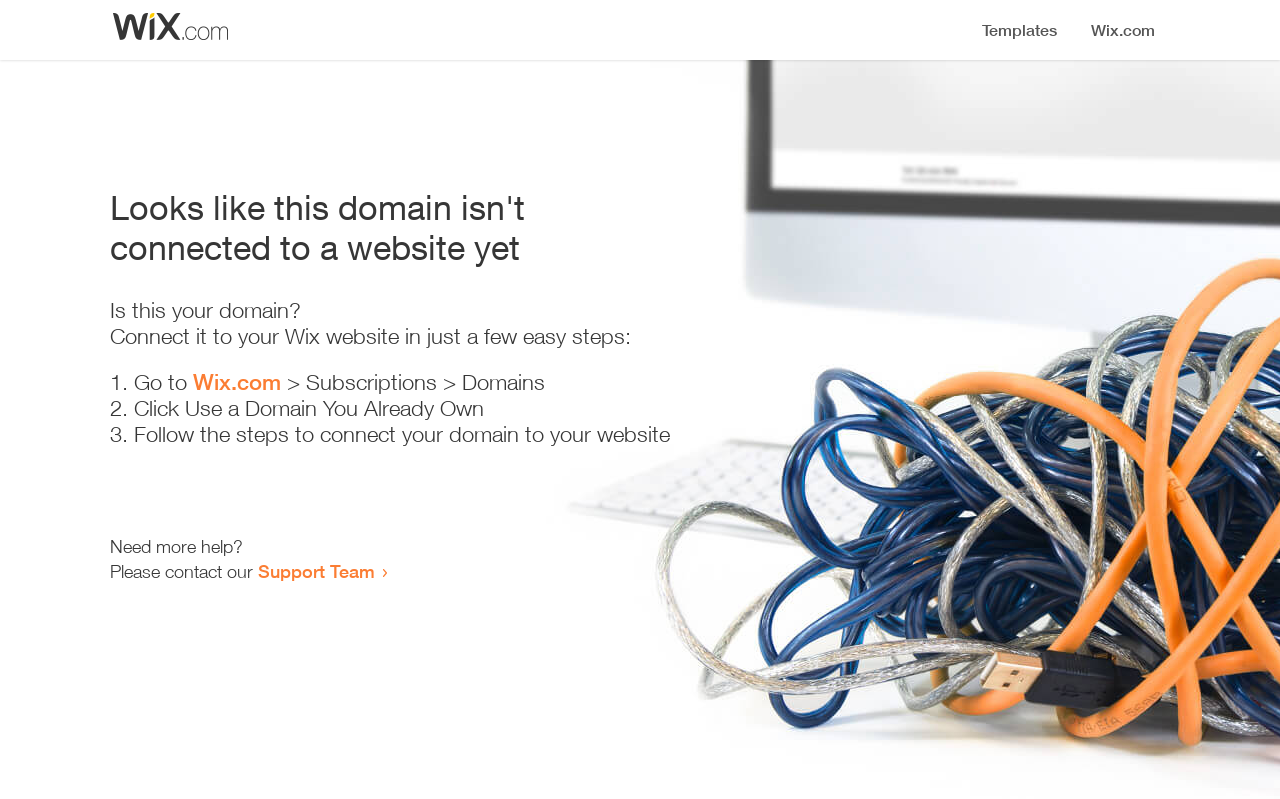What is the current status of the domain?
Carefully analyze the image and provide a detailed answer to the question.

Based on the heading 'Looks like this domain isn't connected to a website yet', it is clear that the domain is not currently connected to a website.